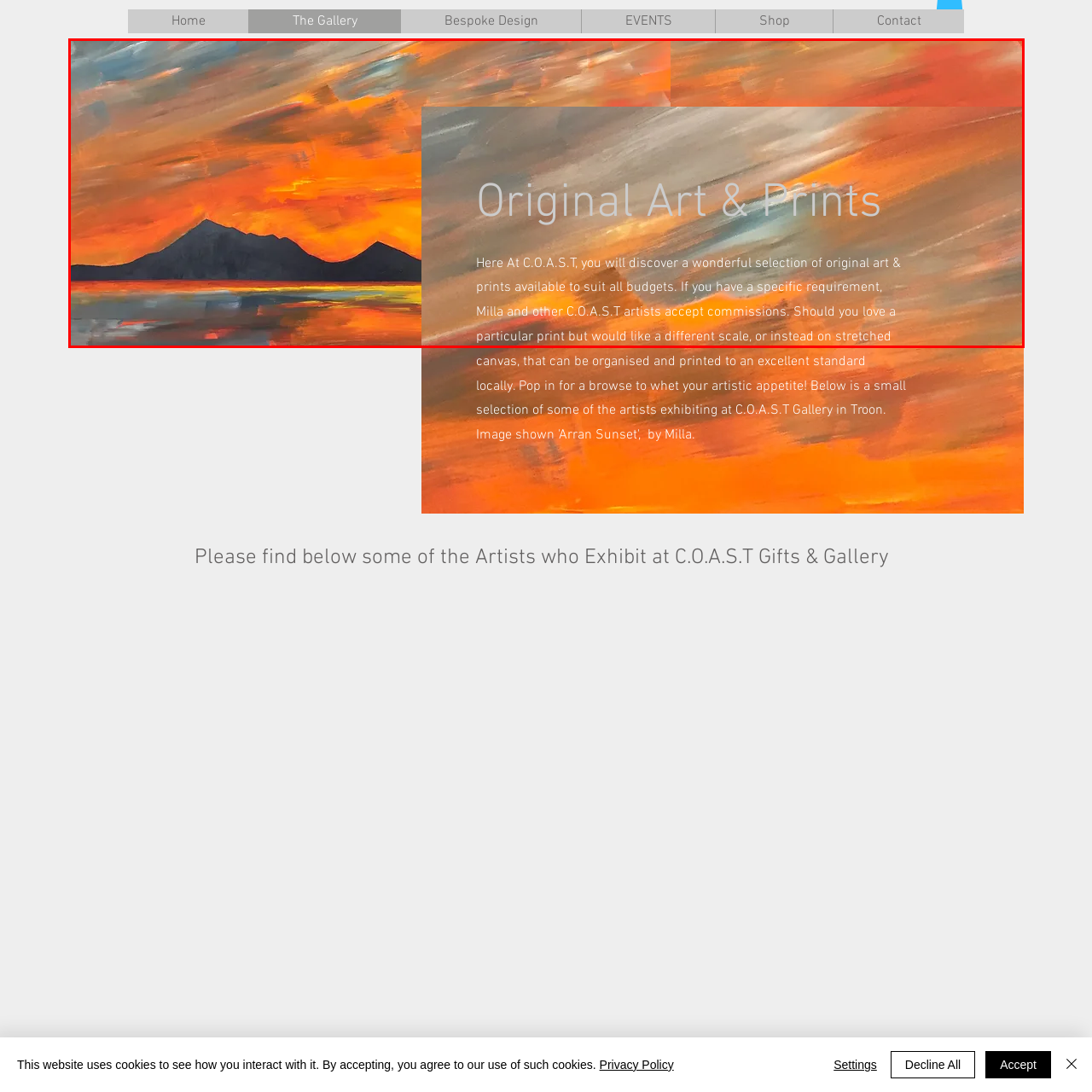View the image surrounded by the red border, What is the subject of the artwork?
 Answer using a single word or phrase.

Mountain landscape